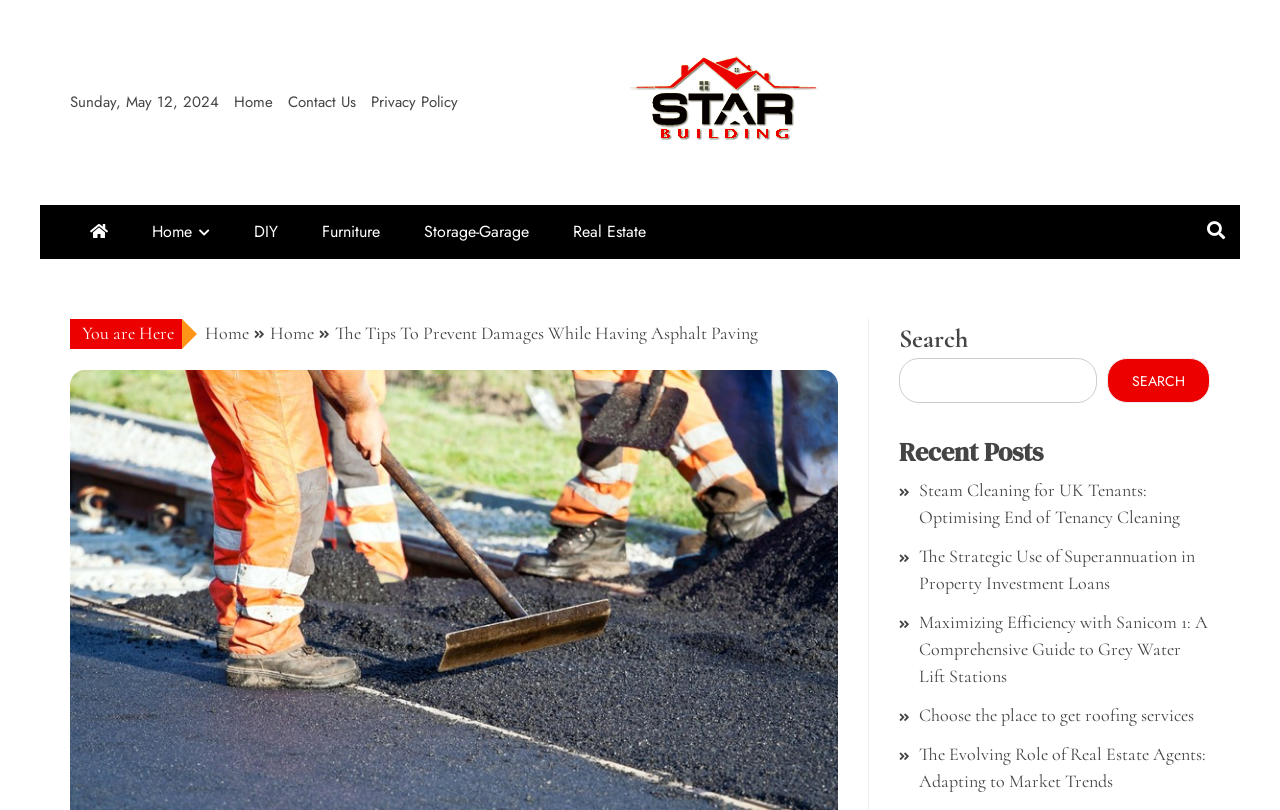Locate the bounding box coordinates of the element that needs to be clicked to carry out the instruction: "View Star Building's website". The coordinates should be given as four float numbers ranging from 0 to 1, i.e., [left, top, right, bottom].

[0.489, 0.062, 0.644, 0.191]